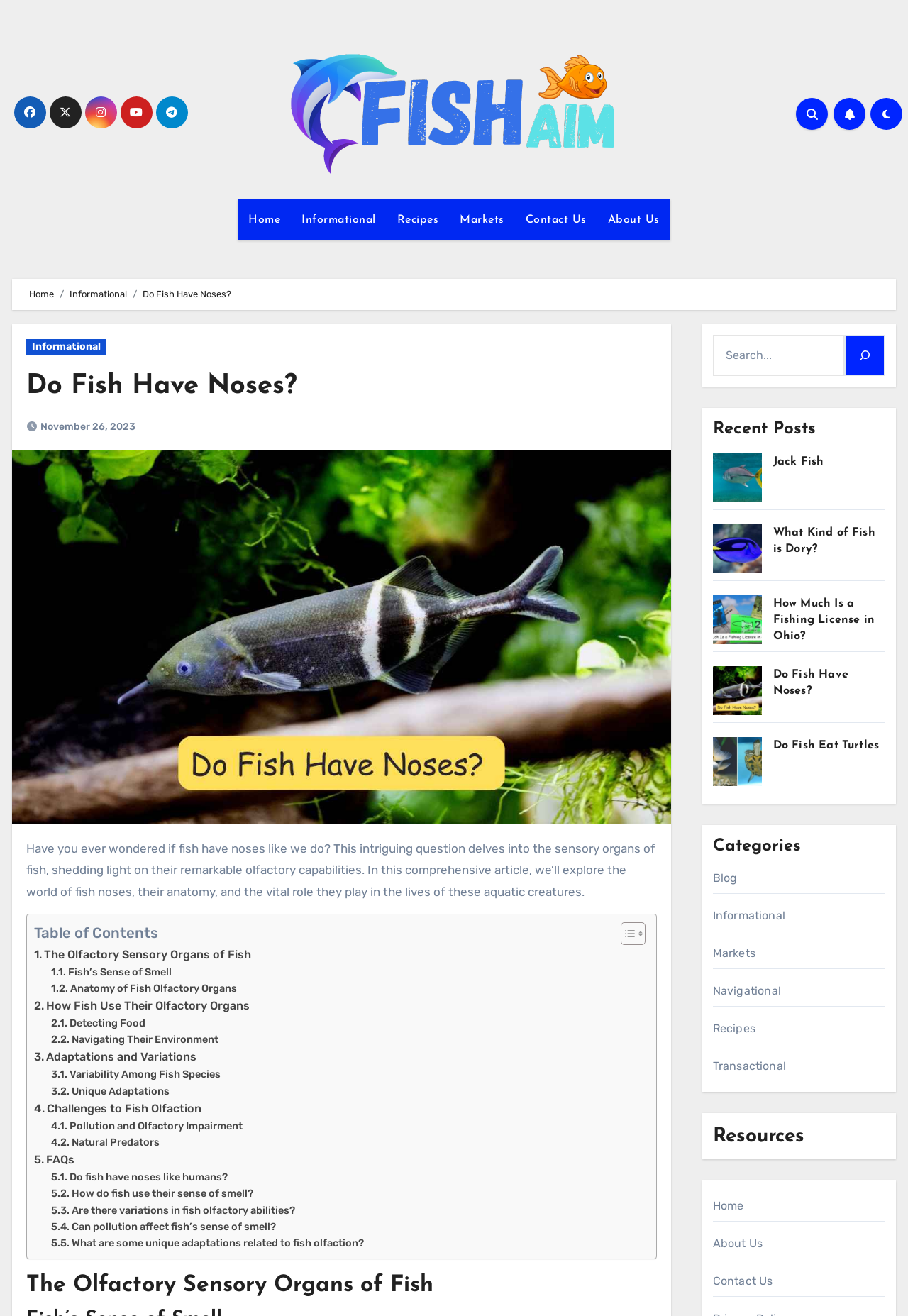Write an elaborate caption that captures the essence of the webpage.

This webpage is about exploring fish anatomy, specifically focusing on whether fish have noses and their olfactory organs. The page is divided into several sections, with a navigation menu at the top and a search bar on the right side.

At the top, there are several social media links and a logo for "Fish Aim" with an image. Below this, there is a breadcrumb navigation menu that shows the current page's location within the website.

The main content of the page starts with a heading that reads "Do Fish Have Noses?" followed by a link to the same title. Below this, there is a paragraph of text that introduces the topic of fish noses and their sense of smell.

The next section is a table of contents that lists the different subtopics covered in the article, including the olfactory sensory organs of fish, their sense of smell, anatomy, and adaptations. Each subtopic has a link to its corresponding section.

The main article is divided into several sections, each with a heading and a brief description of the topic. The sections include "The Olfactory Sensory Organs of Fish", "Fish's Sense of Smell", "Anatomy of Fish Olfactory Organs", and "How Fish Use Their Olfactory Organs". Each section has several links to related topics and subtopics.

On the right side of the page, there are several sections, including "Recent Posts" that lists four recent articles with images and links, "Categories" that lists several categories with links, and "Resources" that lists a few links to other pages on the website.

At the bottom of the page, there is a footer section with links to the home page, about us page, and other resources.